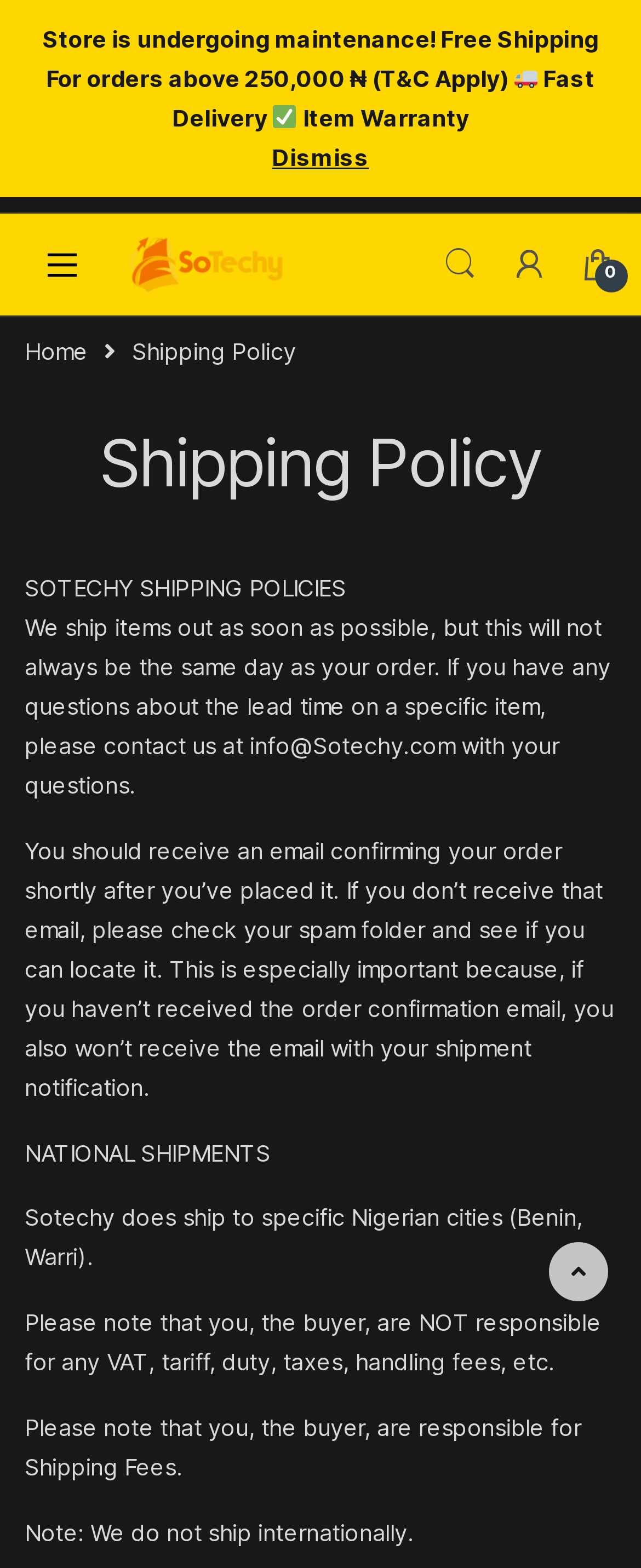Please provide a short answer using a single word or phrase for the question:
What is the buyer responsible for?

Shipping Fees